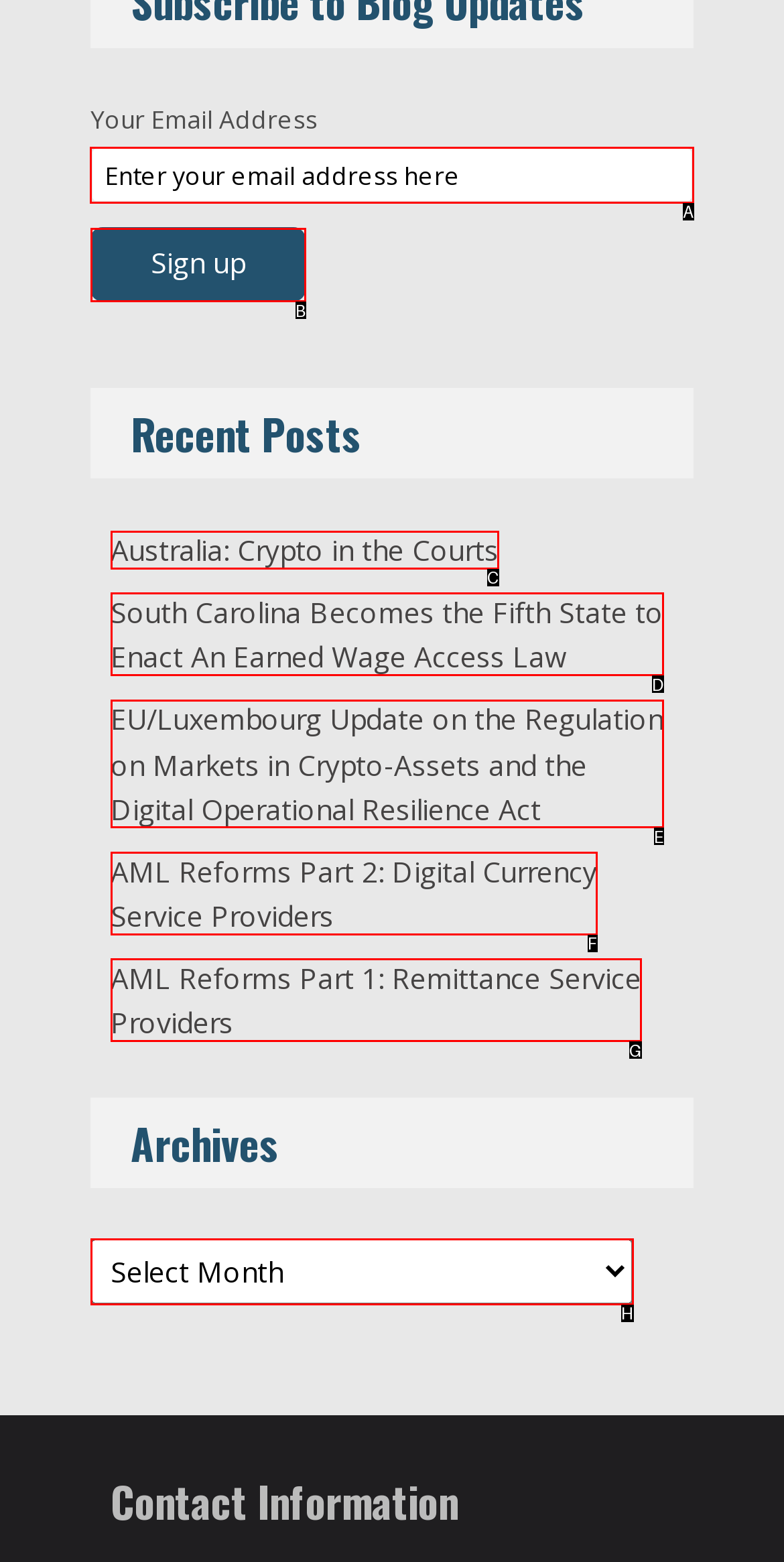Tell me the letter of the UI element to click in order to accomplish the following task: Enter your email address
Answer with the letter of the chosen option from the given choices directly.

A